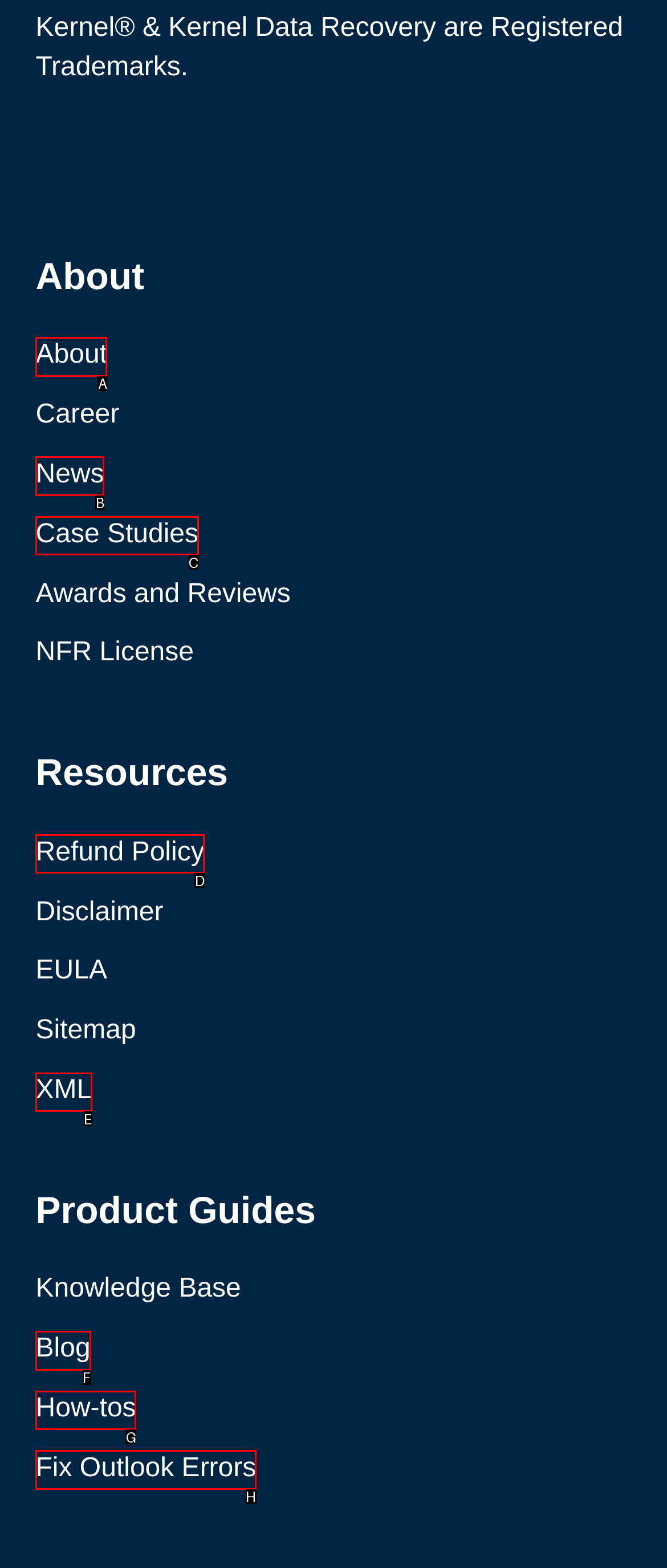Tell me which one HTML element I should click to complete the following task: Visit Blog
Answer with the option's letter from the given choices directly.

F